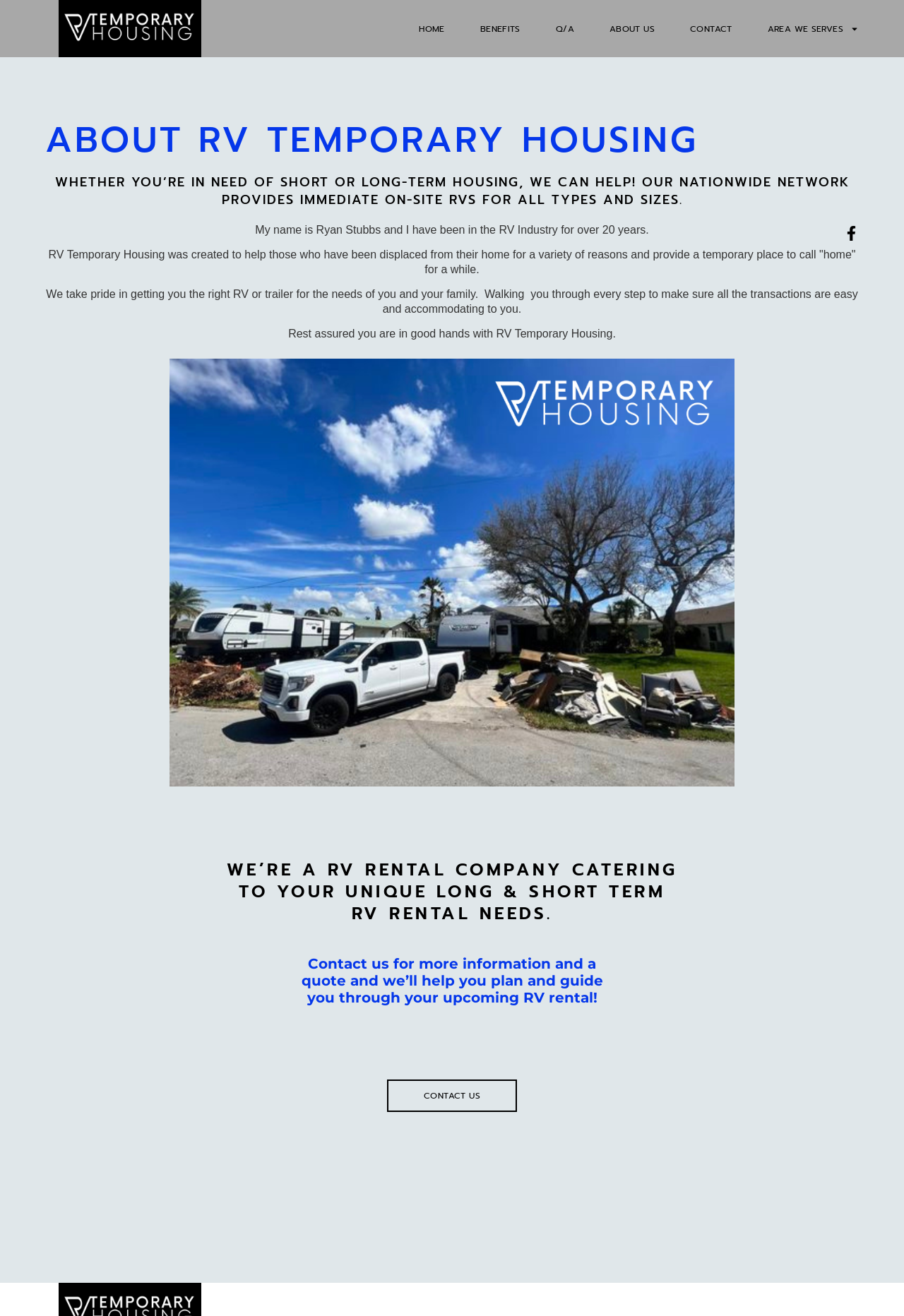Please locate the UI element described by "Area We Serves" and provide its bounding box coordinates.

[0.849, 0.019, 0.95, 0.025]